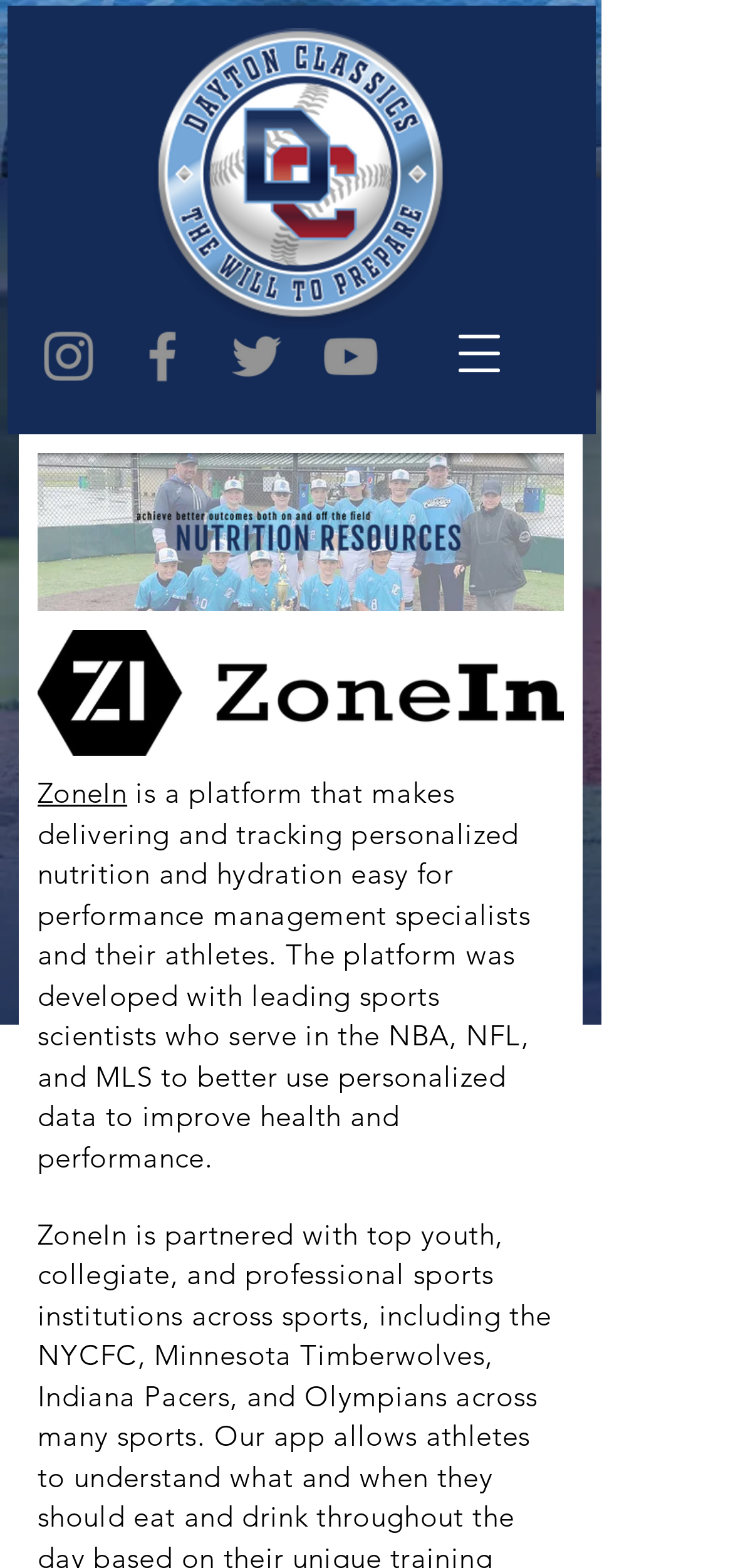Respond with a single word or short phrase to the following question: 
What is the purpose of the platform's development?

to improve health and performance